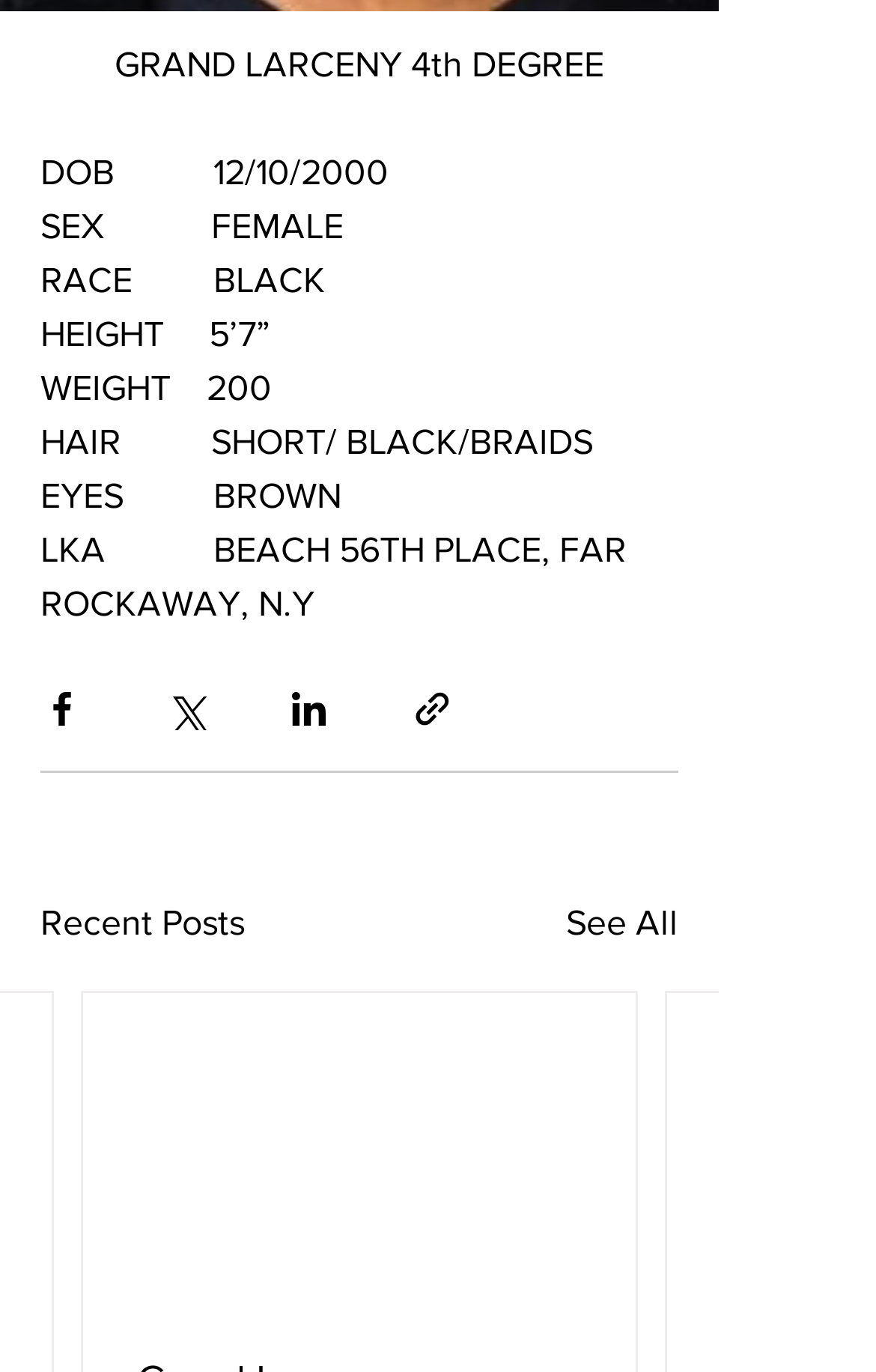Using the element description: "parent_node: Grand Larceny (Riverhead)", determine the bounding box coordinates. The coordinates should be in the format [left, top, right, bottom], with values between 0 and 1.

[0.095, 0.723, 0.726, 0.95]